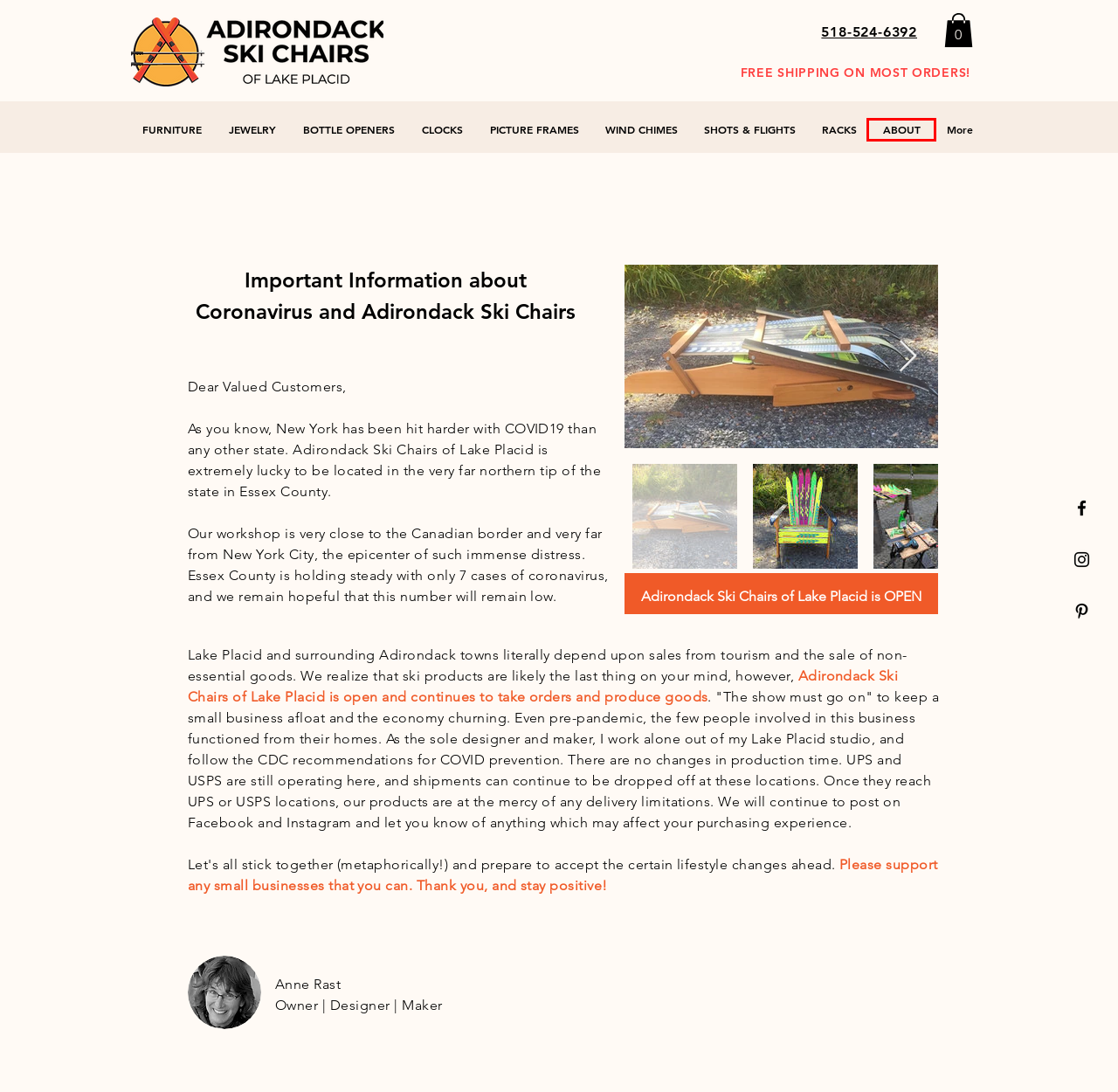Look at the screenshot of a webpage where a red rectangle bounding box is present. Choose the webpage description that best describes the new webpage after clicking the element inside the red bounding box. Here are the candidates:
A. Ski Chairs, Furniture, and Extras Made from Recycled Skis | Hand-Crafted Gifts
B. Picture Frames - Unique, Hand-Crafted from Upcycled Skis | ADK Ski Chairs
C. About Adirondack Ski Chairs of Lake Placid | Anne Rast
D. Ski Pole Wind Chimes - Custom Hand-Crafted Gifts or Decor for Skiers
E. Clocks - Unique, Hand-Crafted from Upcycled Skis | ADK Ski Chairs
F. JEWELRY | ADK Ski Chairs
G. Custom Shot Skis - Hand-Crafted Gifts or Decor for Skiers
H. Racks: Wine Racks, Wind Chimes, Firewood Racks, Key Fobs, More!

C